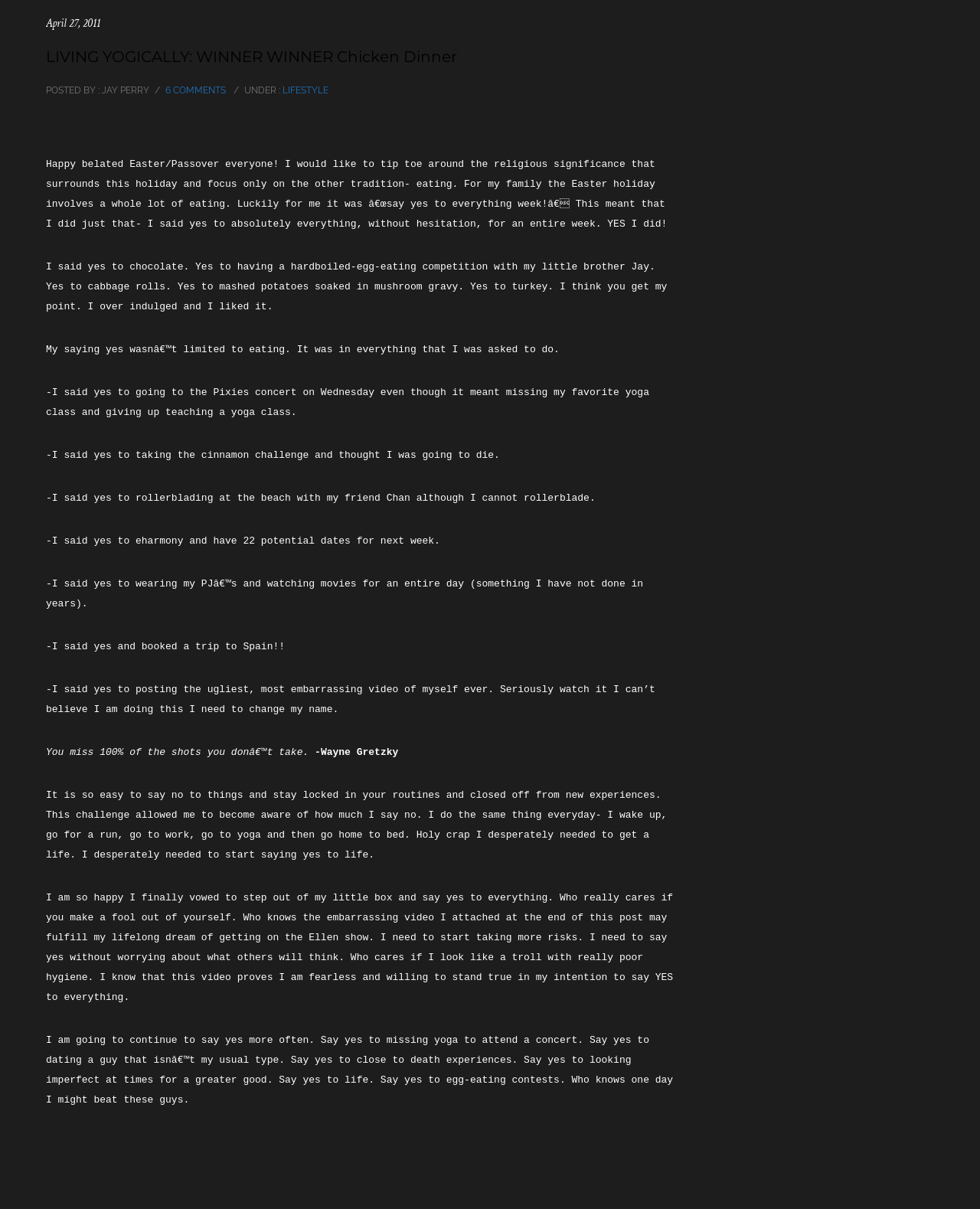Determine the bounding box coordinates for the HTML element mentioned in the following description: "April 27, 2011". The coordinates should be a list of four floats ranging from 0 to 1, represented as [left, top, right, bottom].

[0.047, 0.013, 0.102, 0.025]